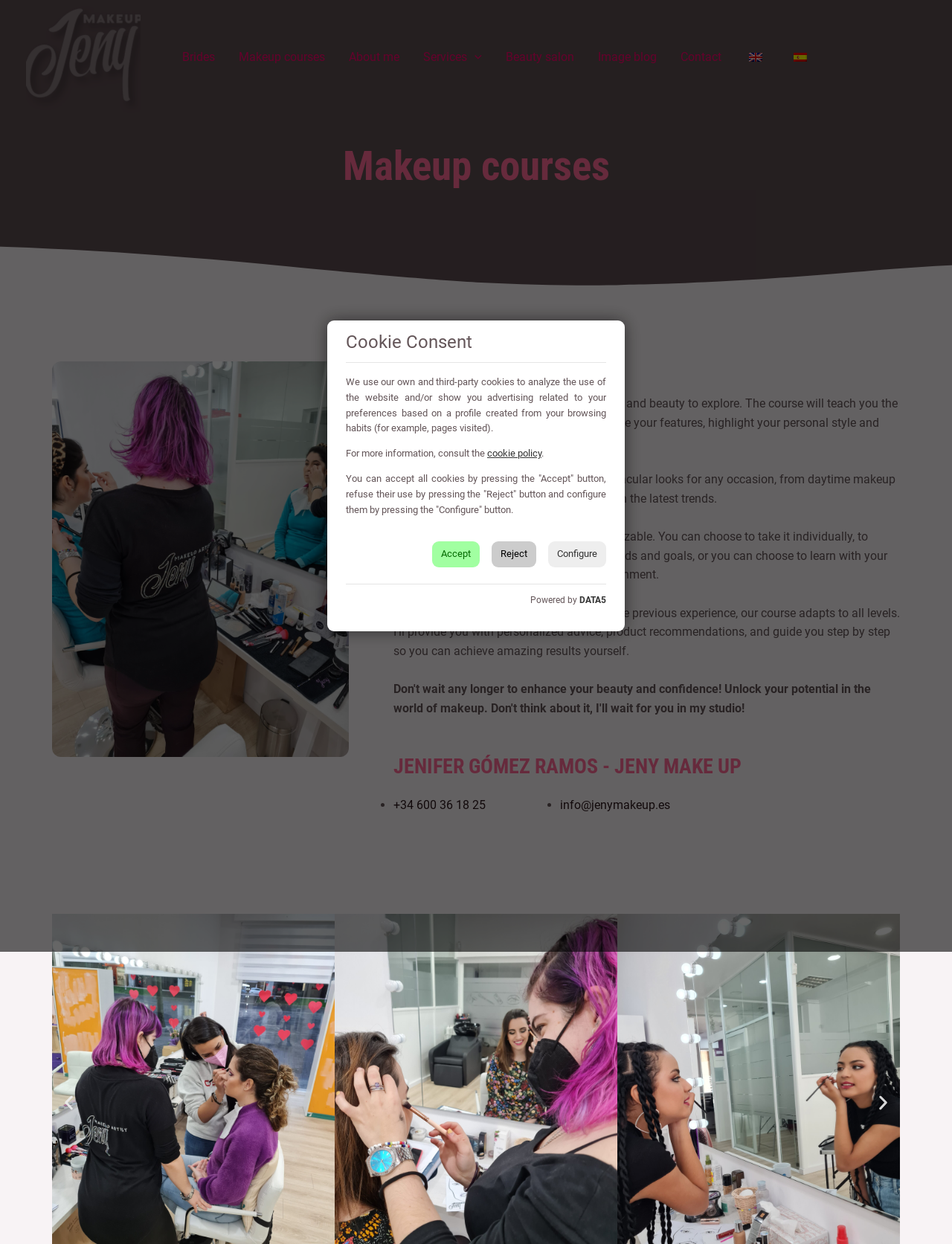Please determine the bounding box coordinates of the section I need to click to accomplish this instruction: "Click on the 'Contact' link".

[0.702, 0.037, 0.77, 0.055]